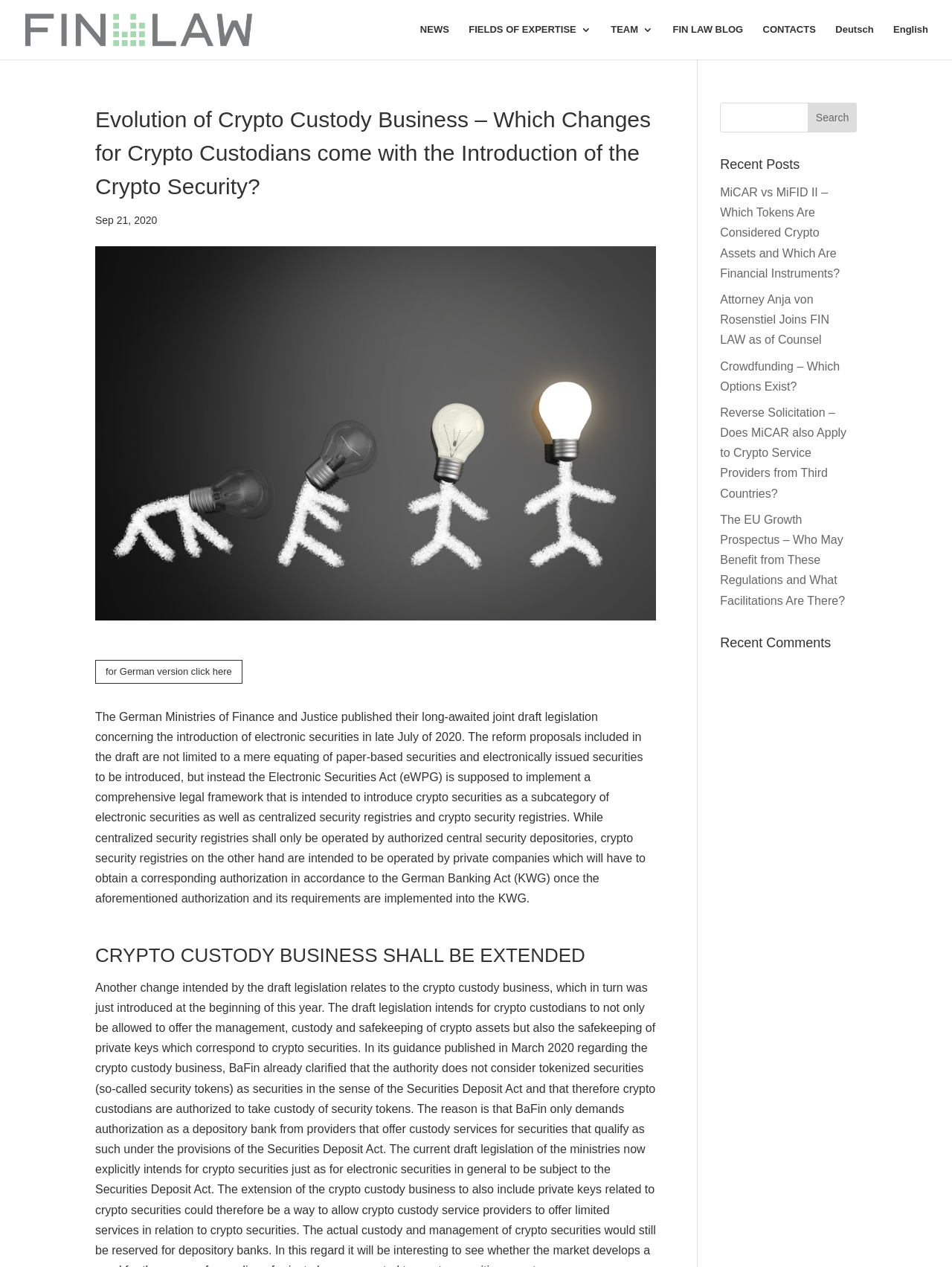Specify the bounding box coordinates of the area to click in order to execute this command: 'Search for a term'. The coordinates should consist of four float numbers ranging from 0 to 1, and should be formatted as [left, top, right, bottom].

[0.756, 0.081, 0.9, 0.105]